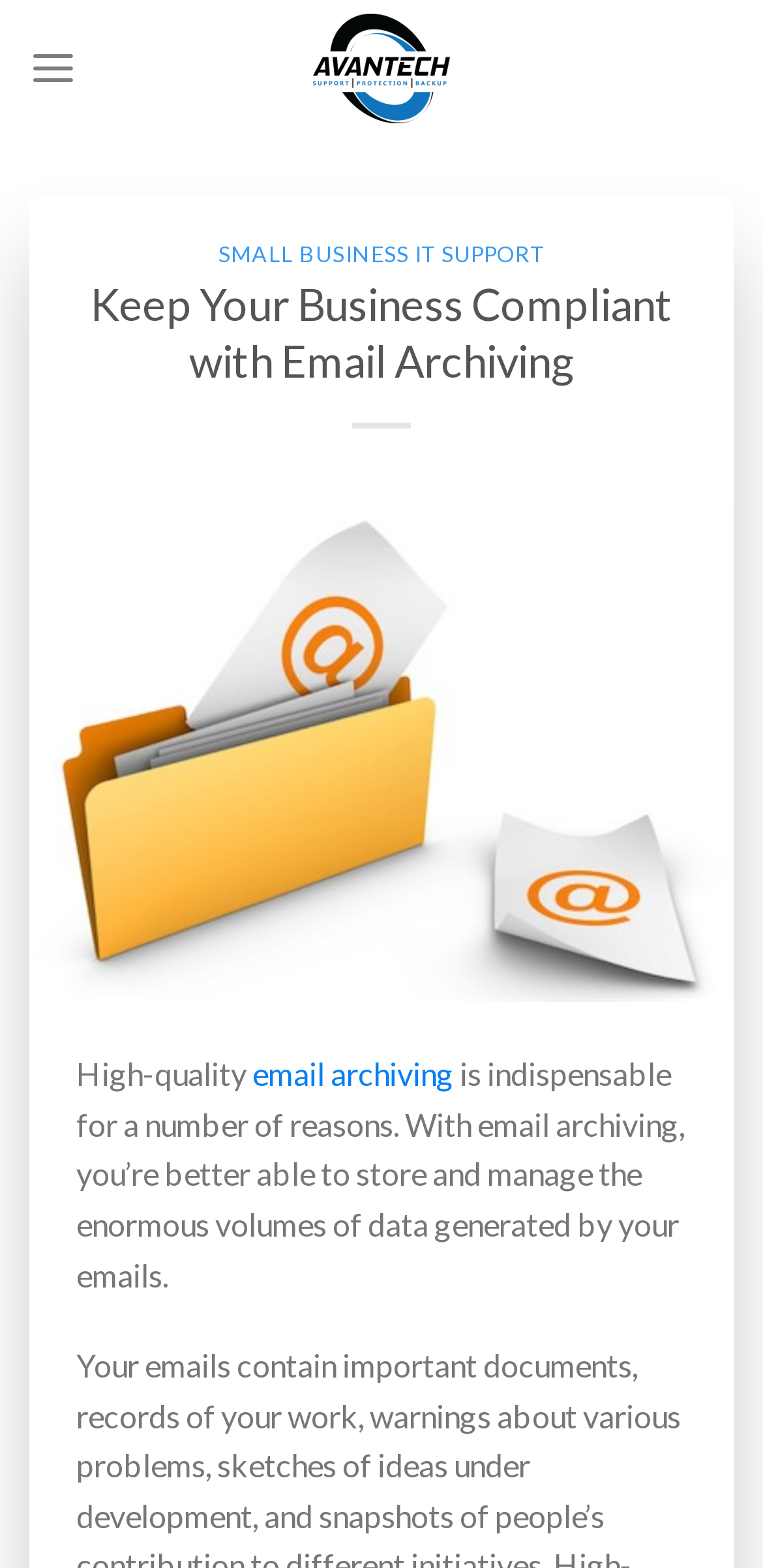Summarize the webpage in an elaborate manner.

The webpage is about Avantech IT Solutions, specifically focusing on email archiving for business compliance. At the top, there is a logo of Avantech IT Solutions, accompanied by a link to the company's website. 

Below the logo, there is a menu link labeled "Menu" on the left side, which controls the main menu. The main menu is divided into two sections. The first section has two headings: "SMALL BUSINESS IT SUPPORT" and "Keep Your Business Compliant with Email Archiving". The first heading has a link to a related page, while the second heading is a title for the main content of the webpage. 

In the main content area, there is a link to "archive emails" with an associated image. Below this link, there is a paragraph of text describing the importance of email archiving, stating that it is indispensable for storing and managing large volumes of email data. The text is divided into three parts: a static text "High-quality", a link to "email archiving", and a longer static text explaining the benefits of email archiving.